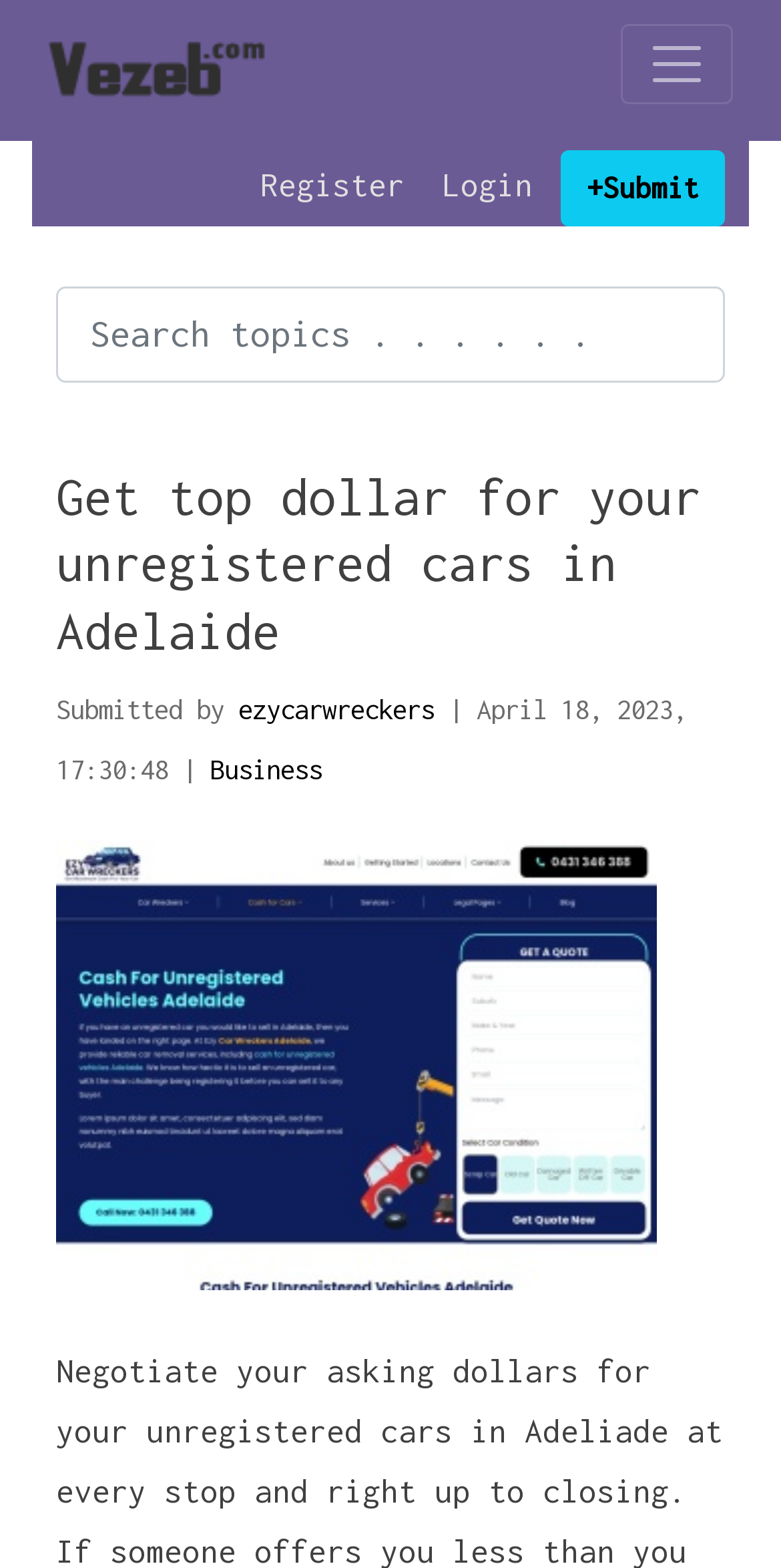Determine the bounding box coordinates of the area to click in order to meet this instruction: "Click on the 'Share:' button".

None